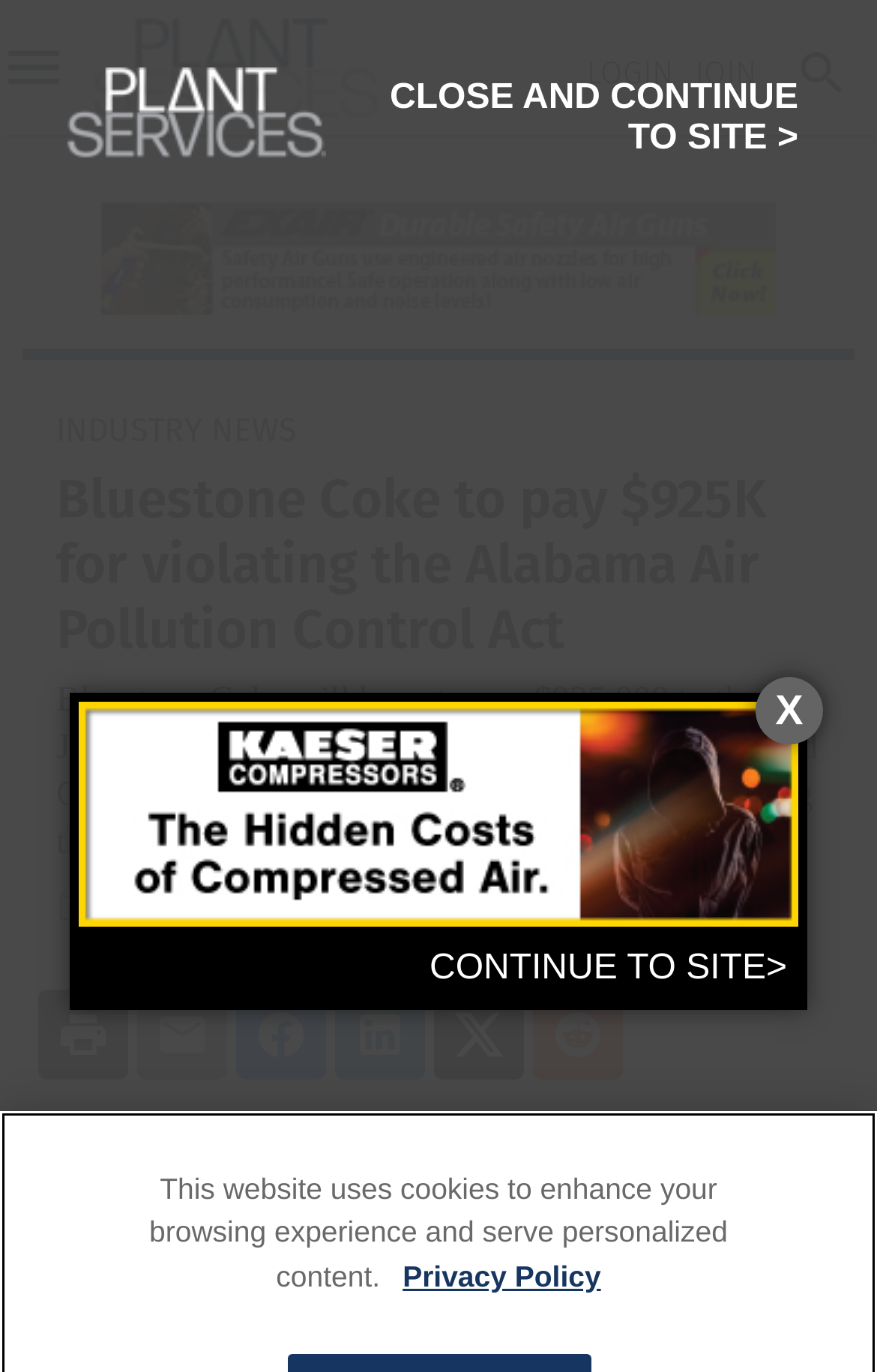Write an elaborate caption that captures the essence of the webpage.

The webpage appears to be an article page from a website called Plant Services. At the top left, there is a logo of Plant Services, accompanied by a link to the website's homepage. To the right of the logo, there are links to login and join the website.

Below the top navigation bar, there is a vertical menu on the left side, listing various resources such as content categories, articles, industry news, and more. On the right side of the page, there are two advertisements, one above the other.

The main content of the page is an article titled "Bluestone Coke to pay $925K for violating the Alabama Air Pollution Control Act". The article's title is in a large font, followed by the date "Dec. 27, 2022" and a brief summary of the article. The article's text is divided into paragraphs, with several links scattered throughout the text.

At the bottom of the page, there are several links to related articles or topics, and a notice about the website's use of cookies and privacy policy. There is also a button to close and continue to the site, which appears to be a notification or popup window.